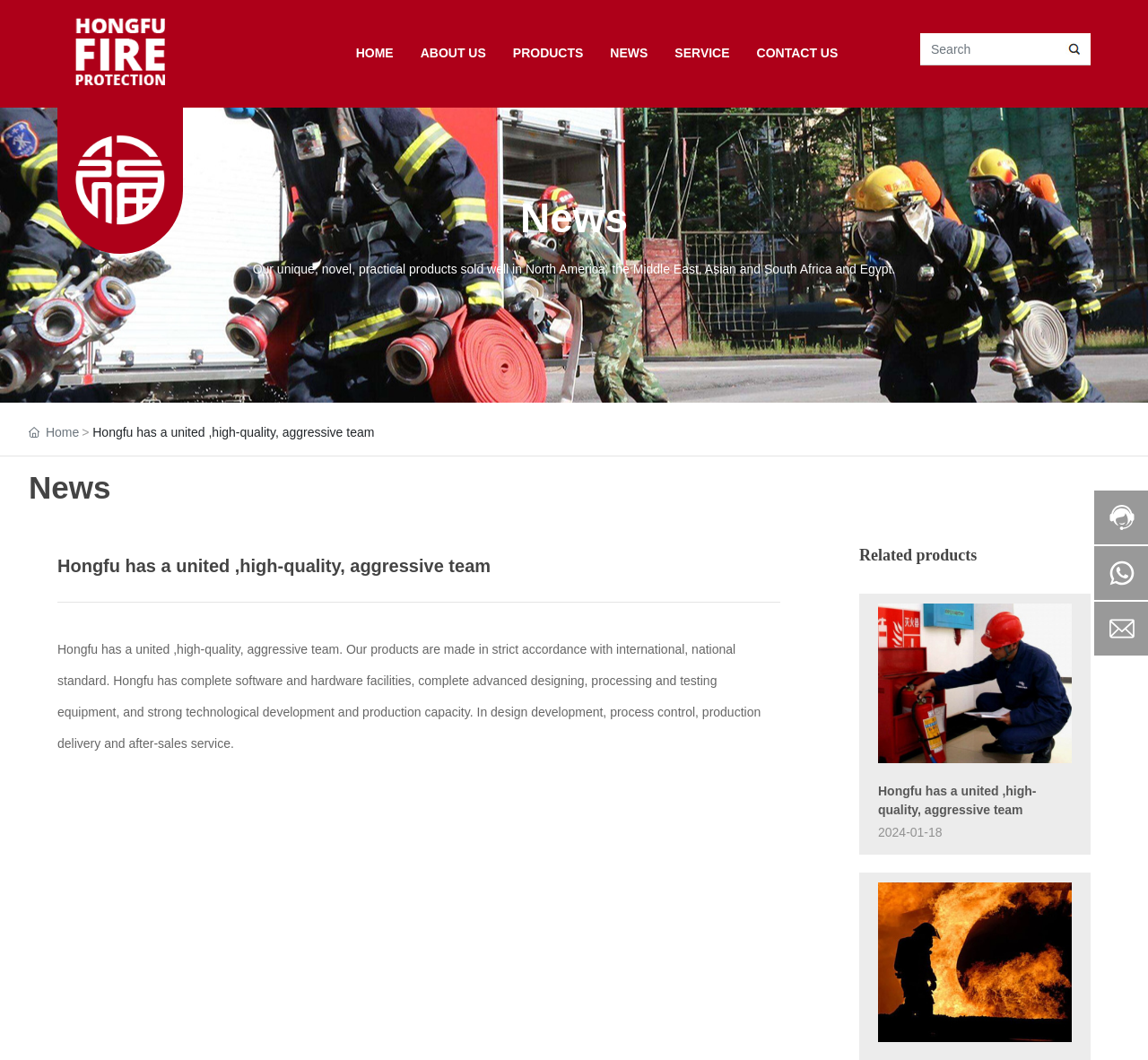What regions do the company's products sell well in?
Based on the image, answer the question in a detailed manner.

The regions are obtained from the static text 'Our unique, novel, practical products sold well in North America, the Middle East, Asian and South Africa and Egypt.' which provides information about the company's product sales.